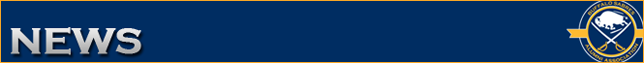Respond to the question below with a single word or phrase: What is framed in gold in the logo?

A buffalo and crossed hockey sticks